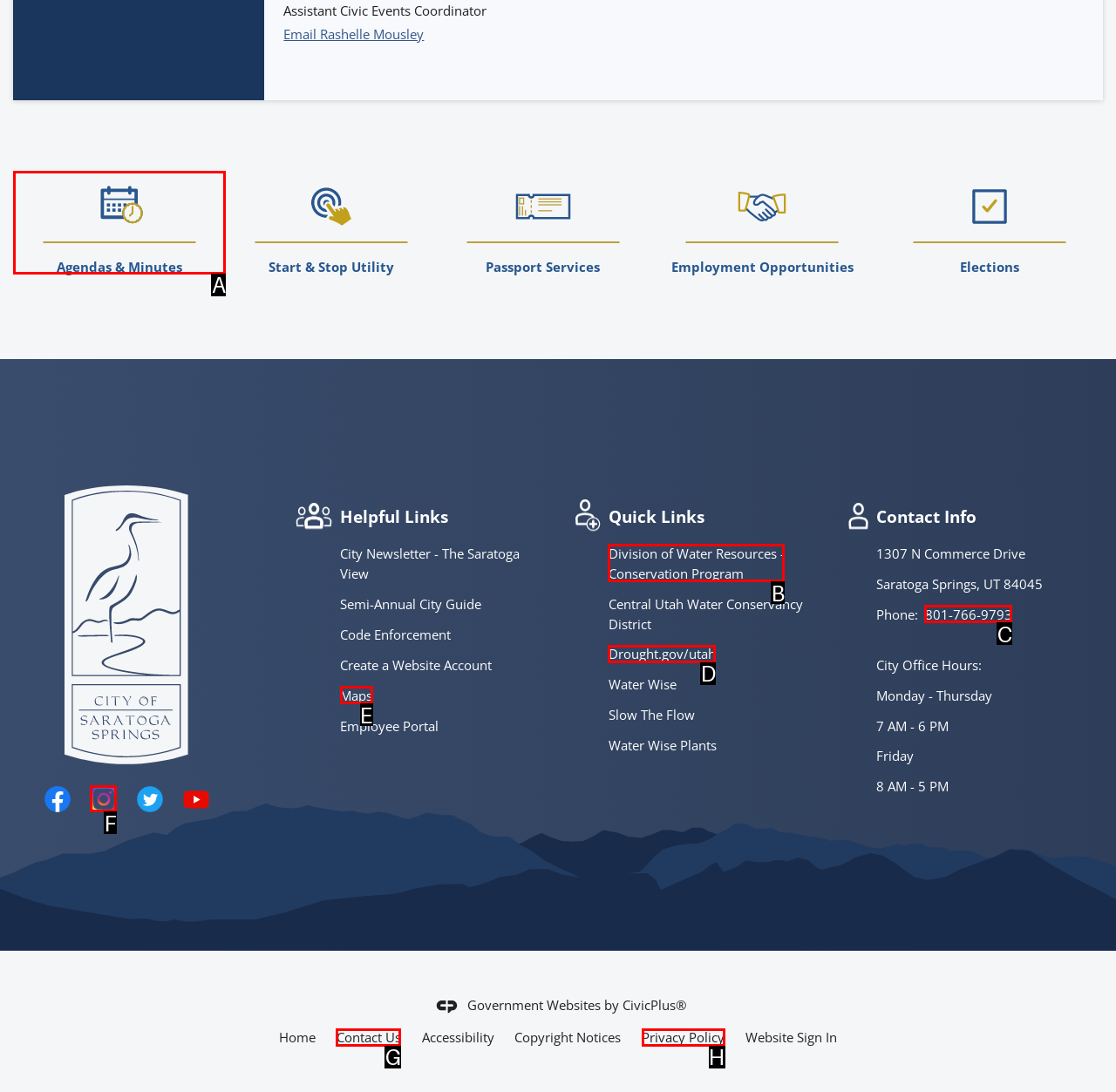Look at the highlighted elements in the screenshot and tell me which letter corresponds to the task: View Agendas & Minutes.

A